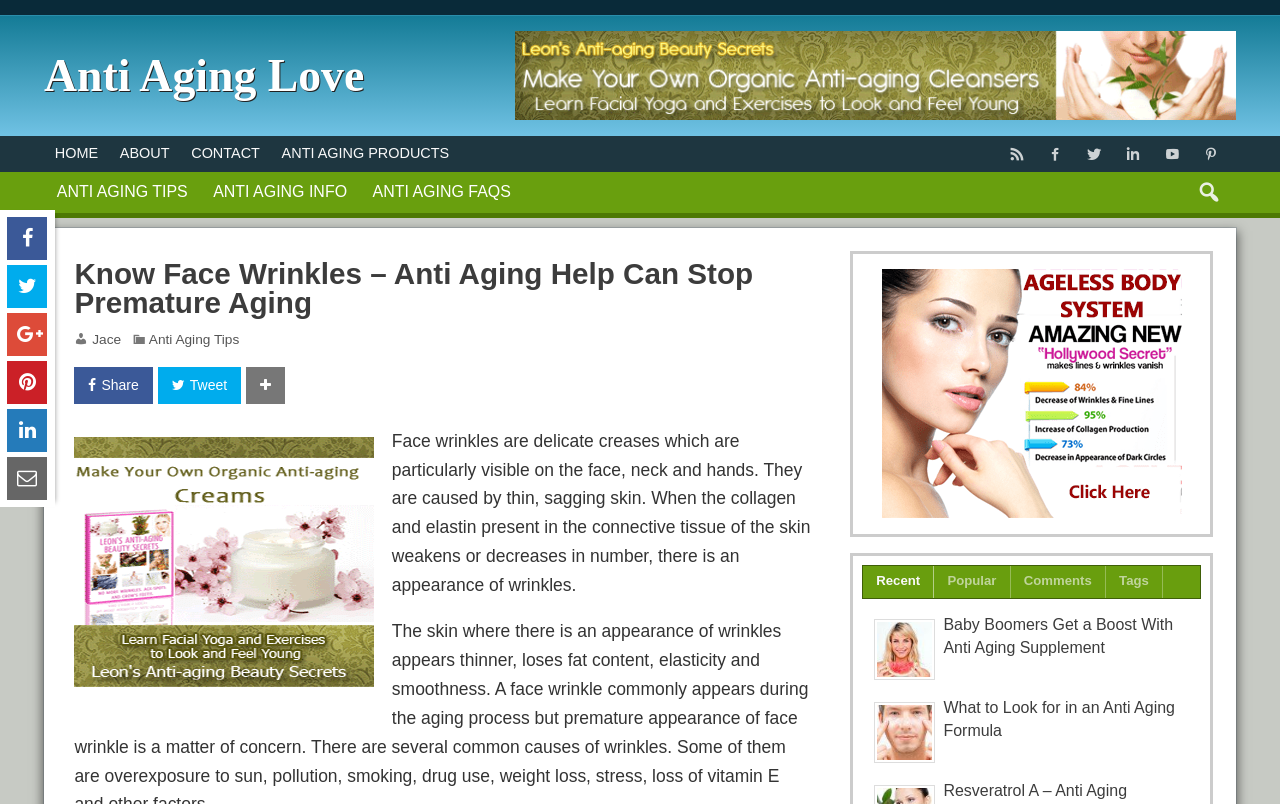Please find the bounding box coordinates of the element that must be clicked to perform the given instruction: "View 'ANTI AGING TIPS'". The coordinates should be four float numbers from 0 to 1, i.e., [left, top, right, bottom].

[0.034, 0.213, 0.157, 0.265]